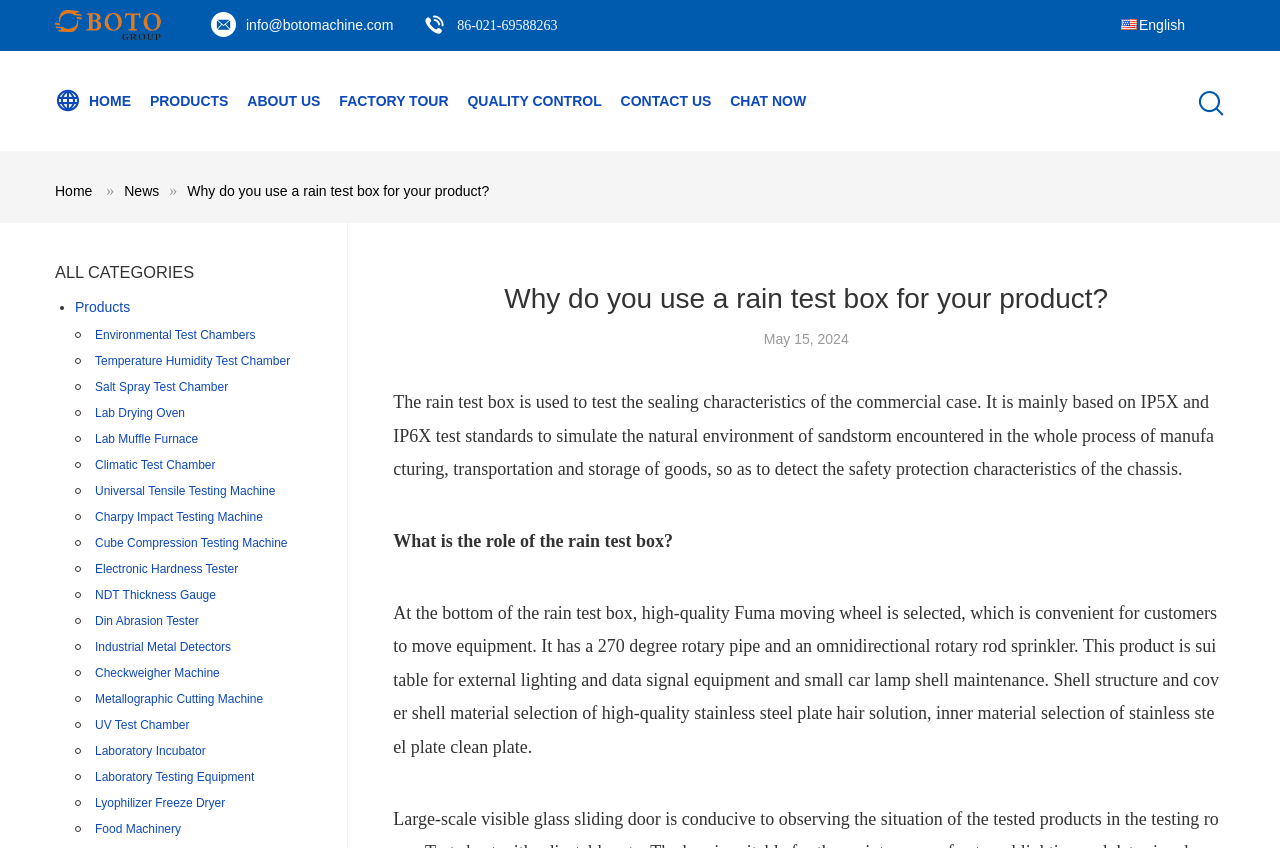Provide a short answer to the following question with just one word or phrase: What is the company name on the webpage?

China BOTO GROUP LTD